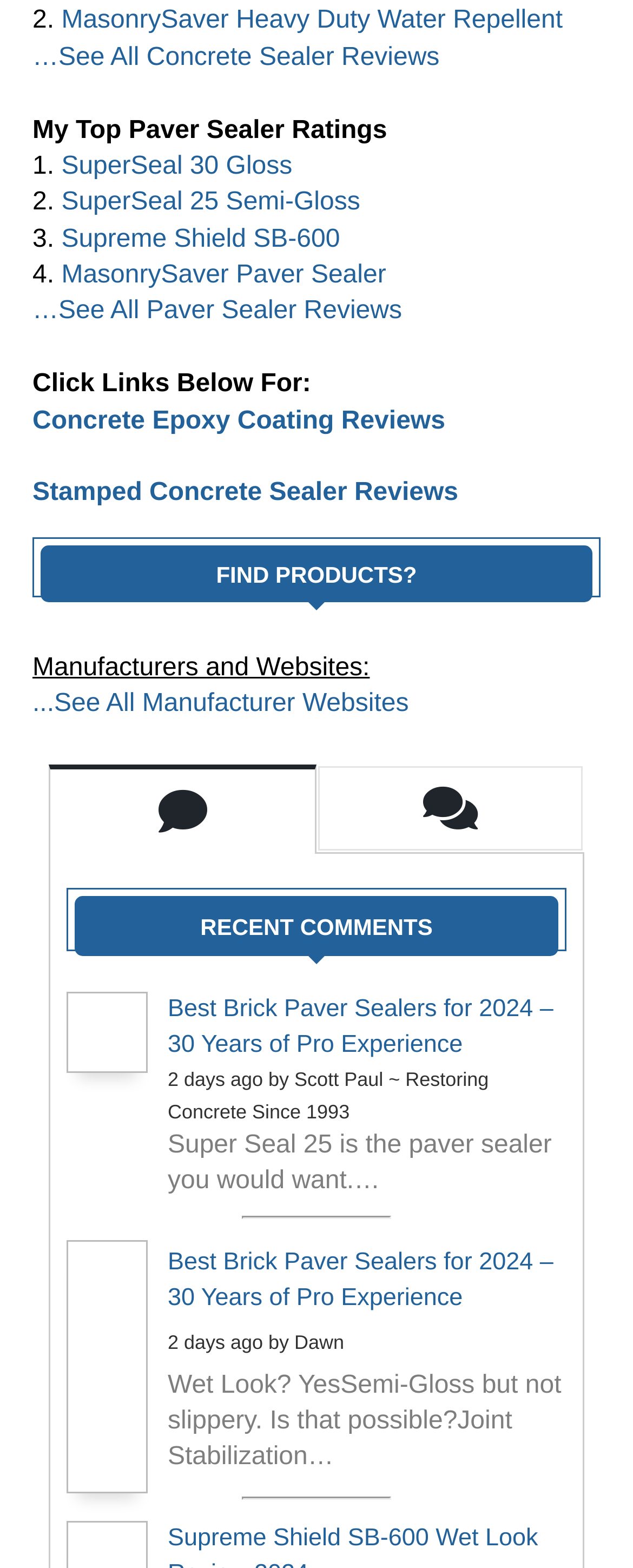Indicate the bounding box coordinates of the clickable region to achieve the following instruction: "click the twenty-fifth link."

None